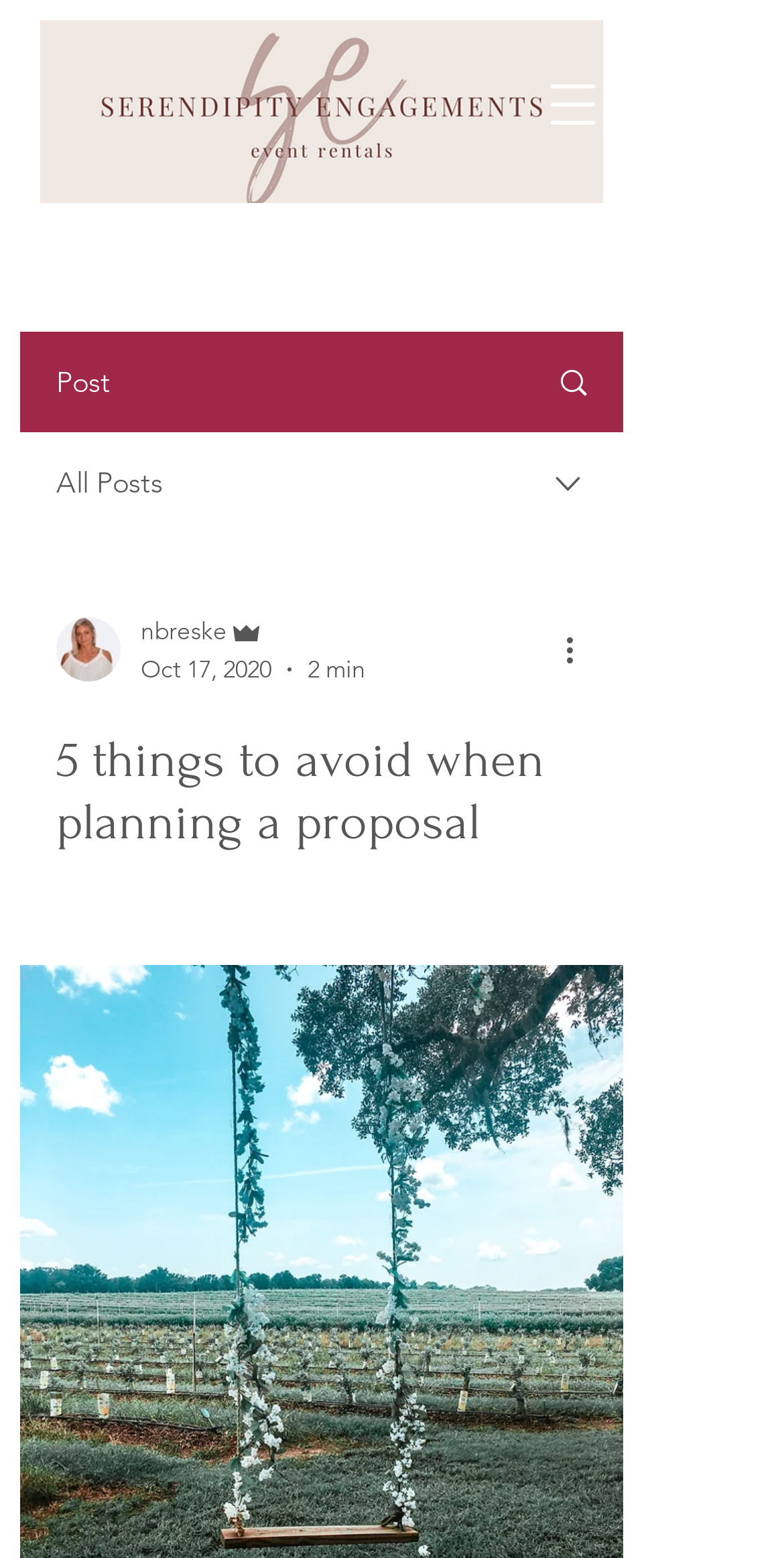What is the estimated reading time of the article?
Analyze the screenshot and provide a detailed answer to the question.

I found the estimated reading time of the article by looking at the generic element under the combobox that contains the reading time. The reading time '2 min' is listed as a generic element, indicating that it is the estimated time it takes to read the article.